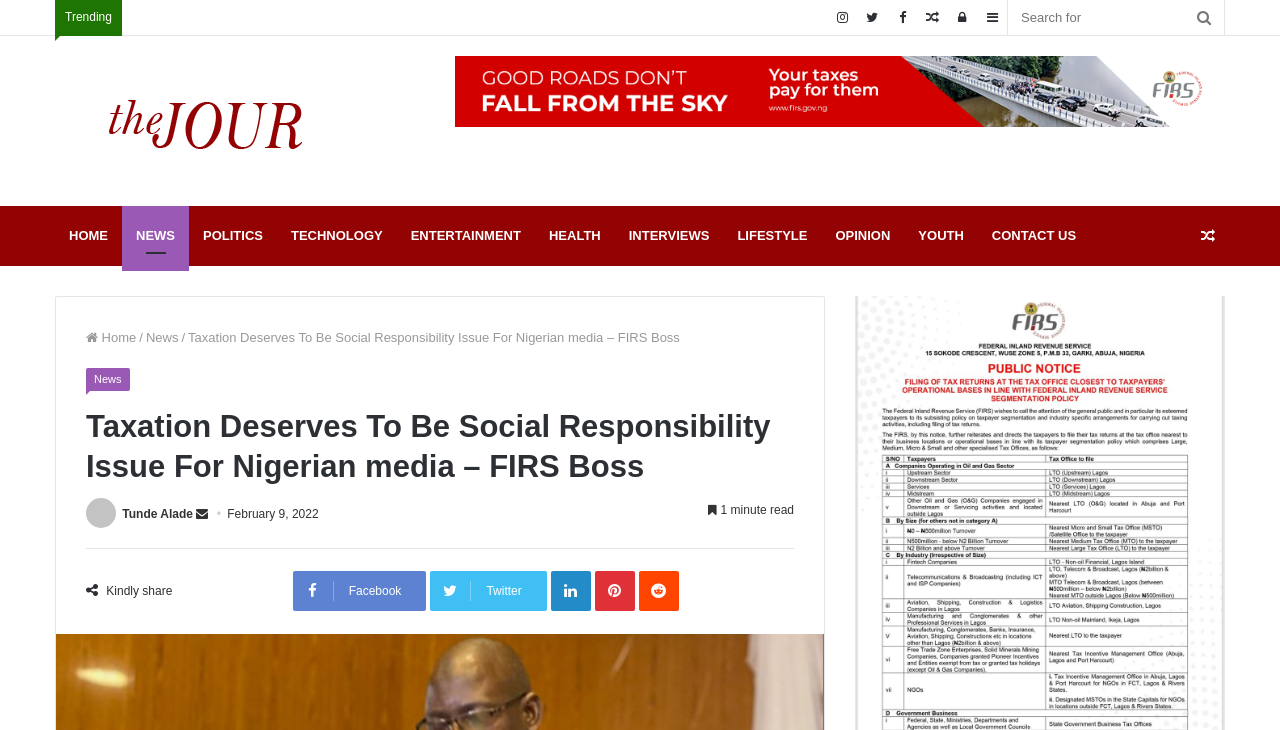Identify and provide the title of the webpage.

Taxation Deserves To Be Social Responsibility Issue For Nigerian media – FIRS Boss